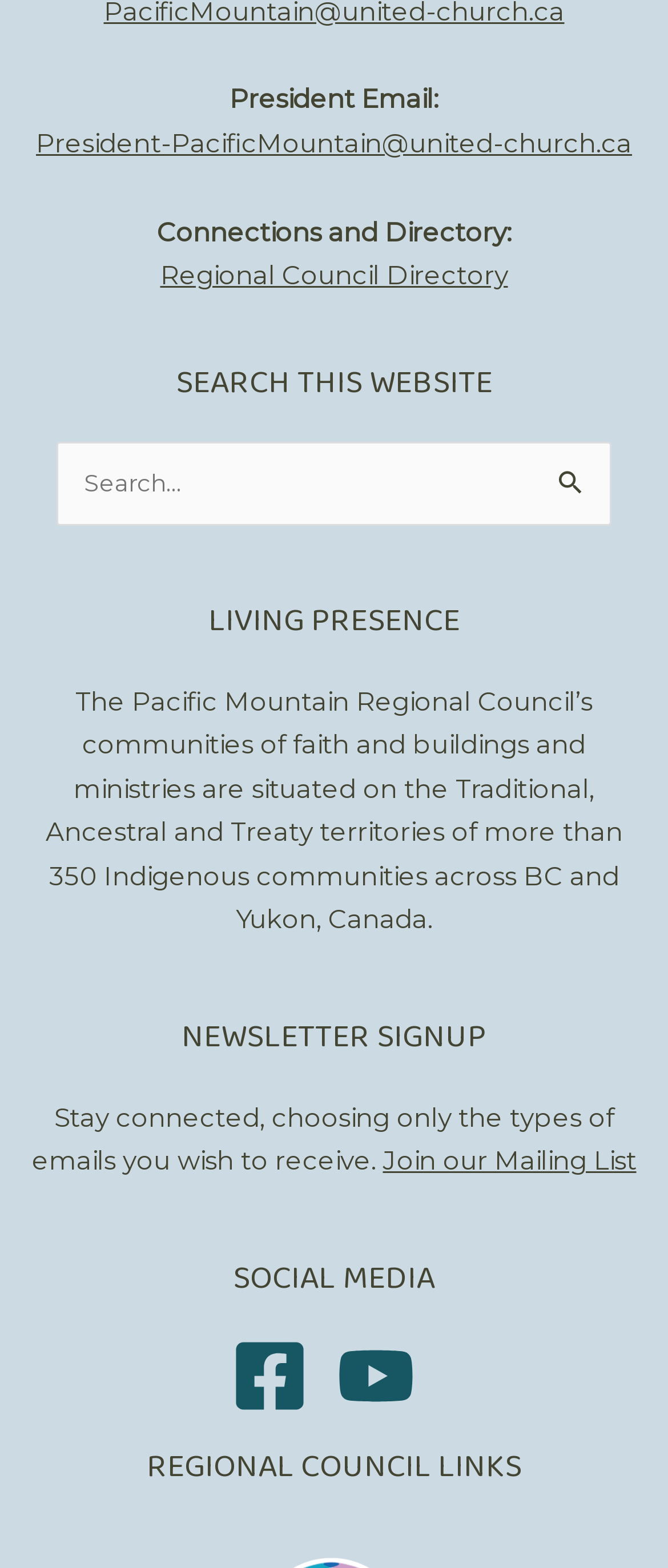How many social media links are there?
Utilize the information in the image to give a detailed answer to the question.

I found the social media links by looking at the links with the images of 'facebook-square' and 'youtube' which are located below the heading 'SOCIAL MEDIA'.